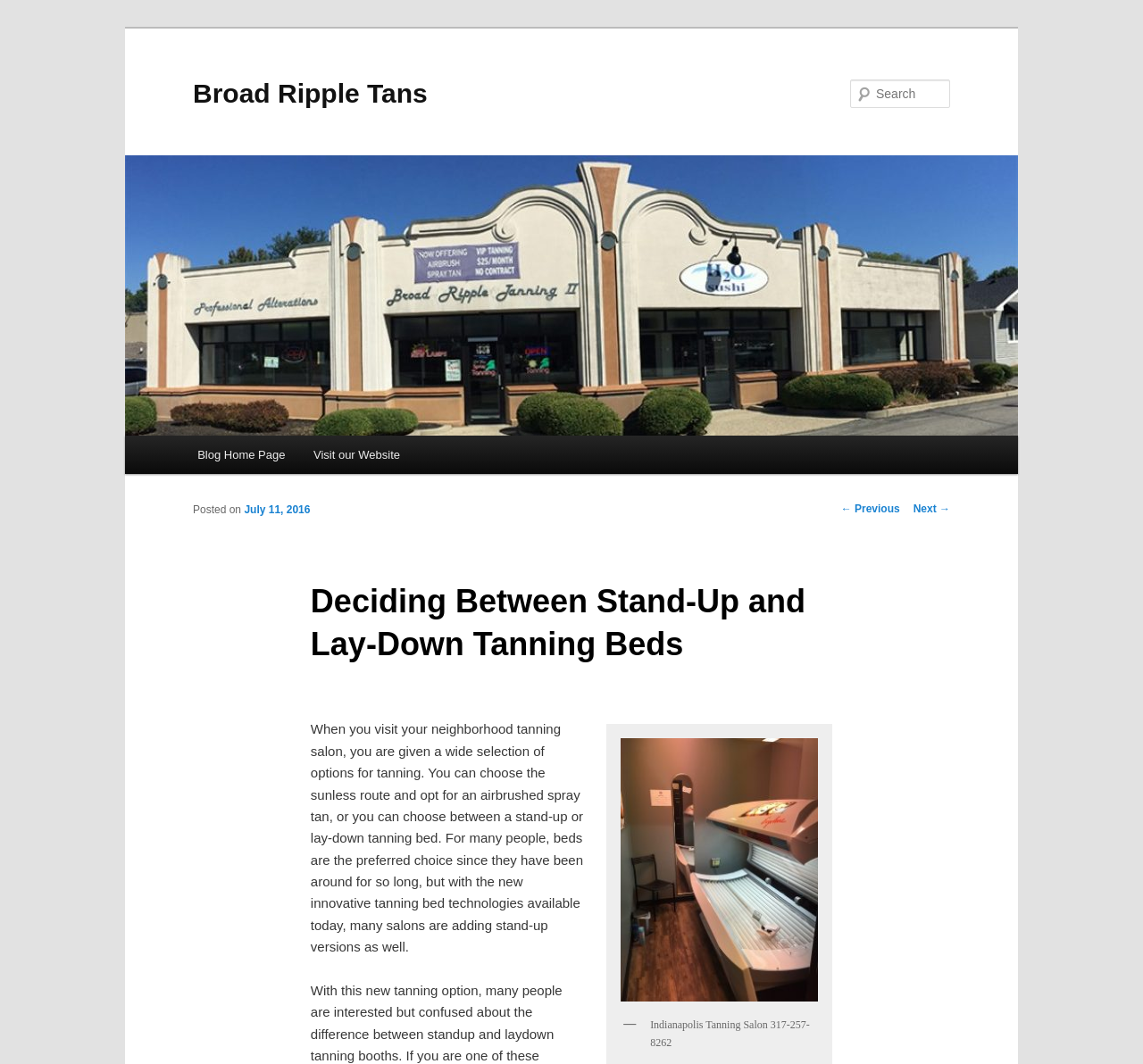Find the bounding box coordinates for the area that should be clicked to accomplish the instruction: "Learn more about Indianapolis Tanning Salon".

[0.538, 0.688, 0.721, 0.947]